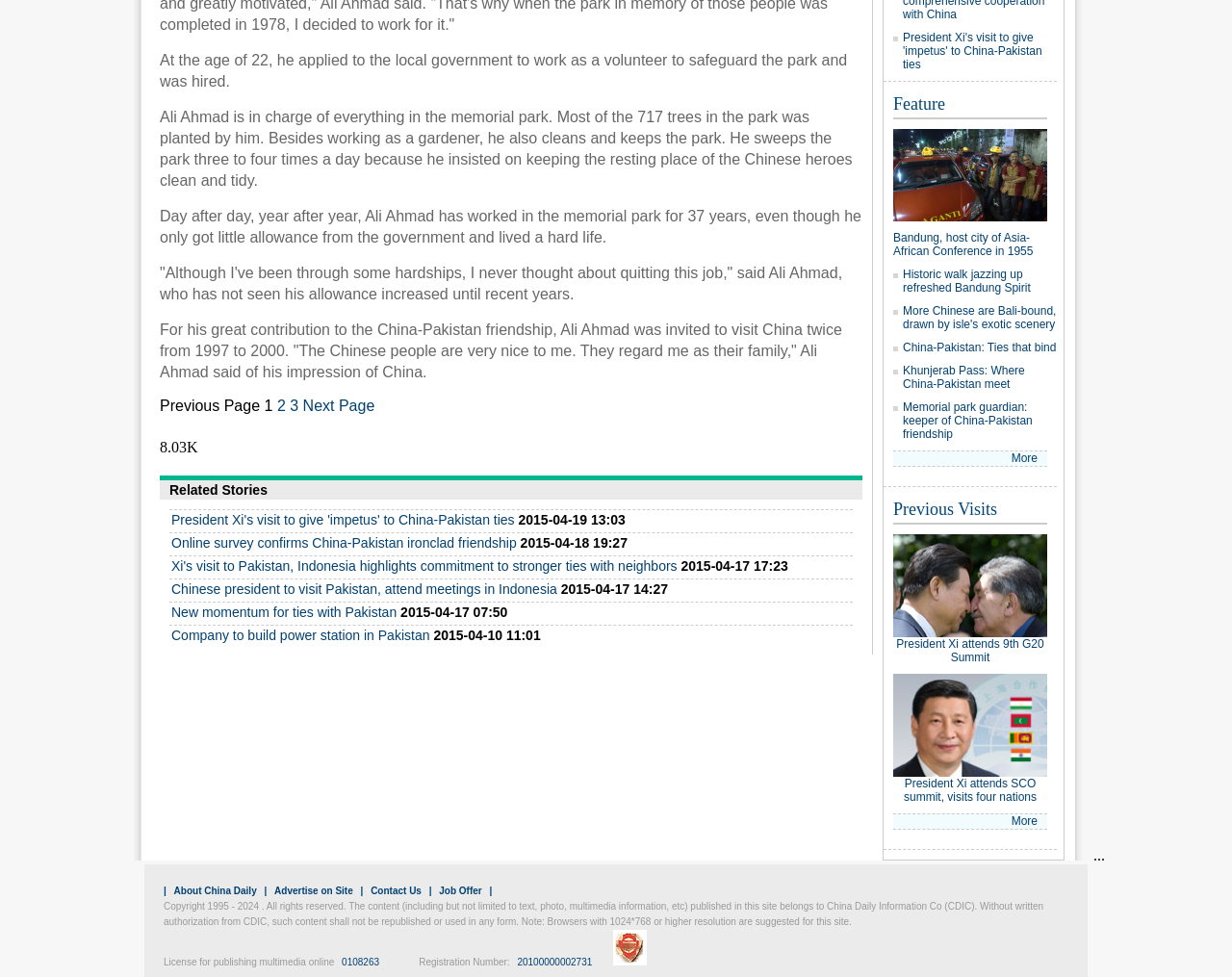Answer the question with a single word or phrase: 
What is Ali Ahmad's job?

Gardener